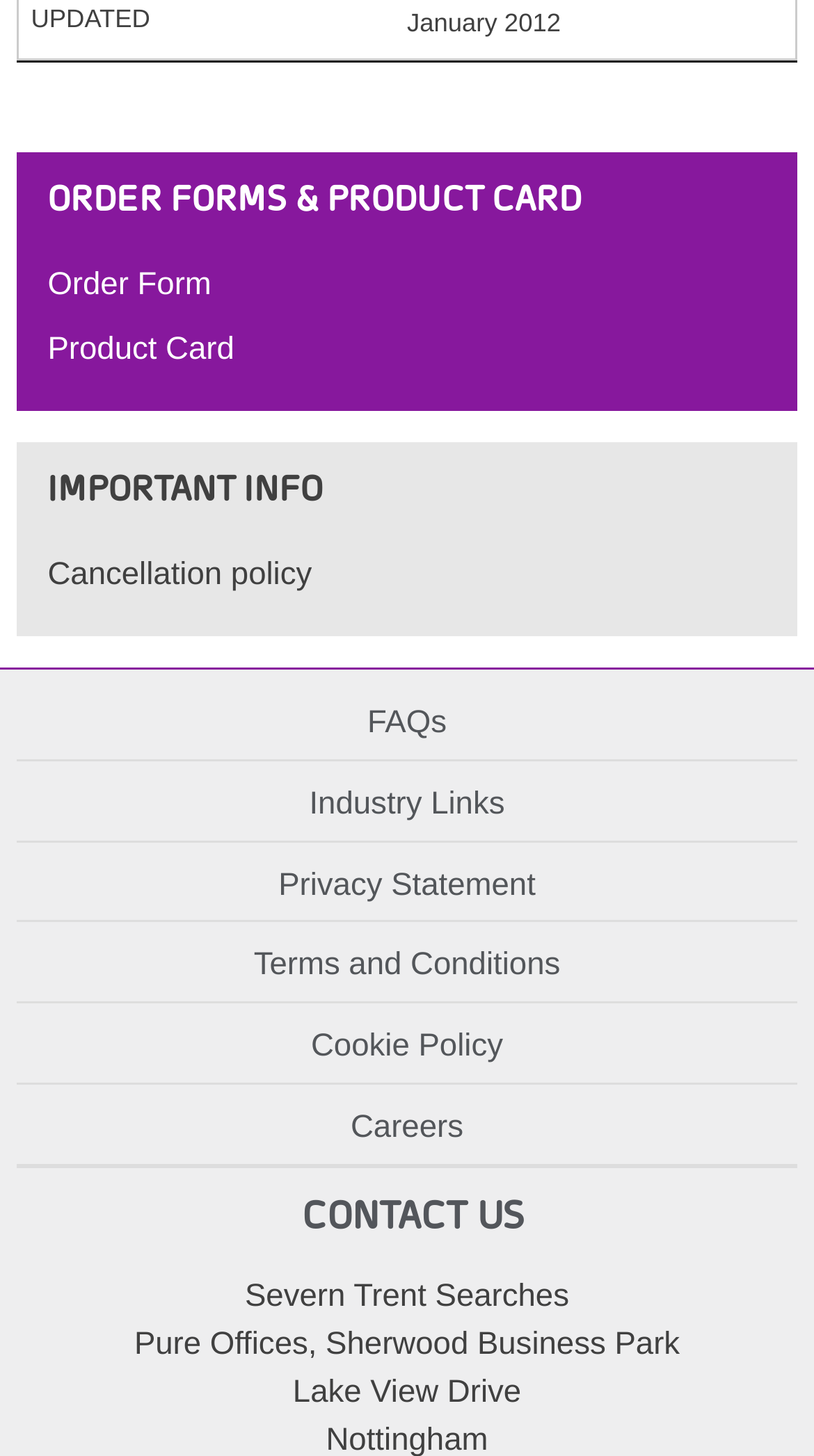Identify the bounding box coordinates of the clickable section necessary to follow the following instruction: "Go to Product Card". The coordinates should be presented as four float numbers from 0 to 1, i.e., [left, top, right, bottom].

[0.046, 0.221, 0.954, 0.262]